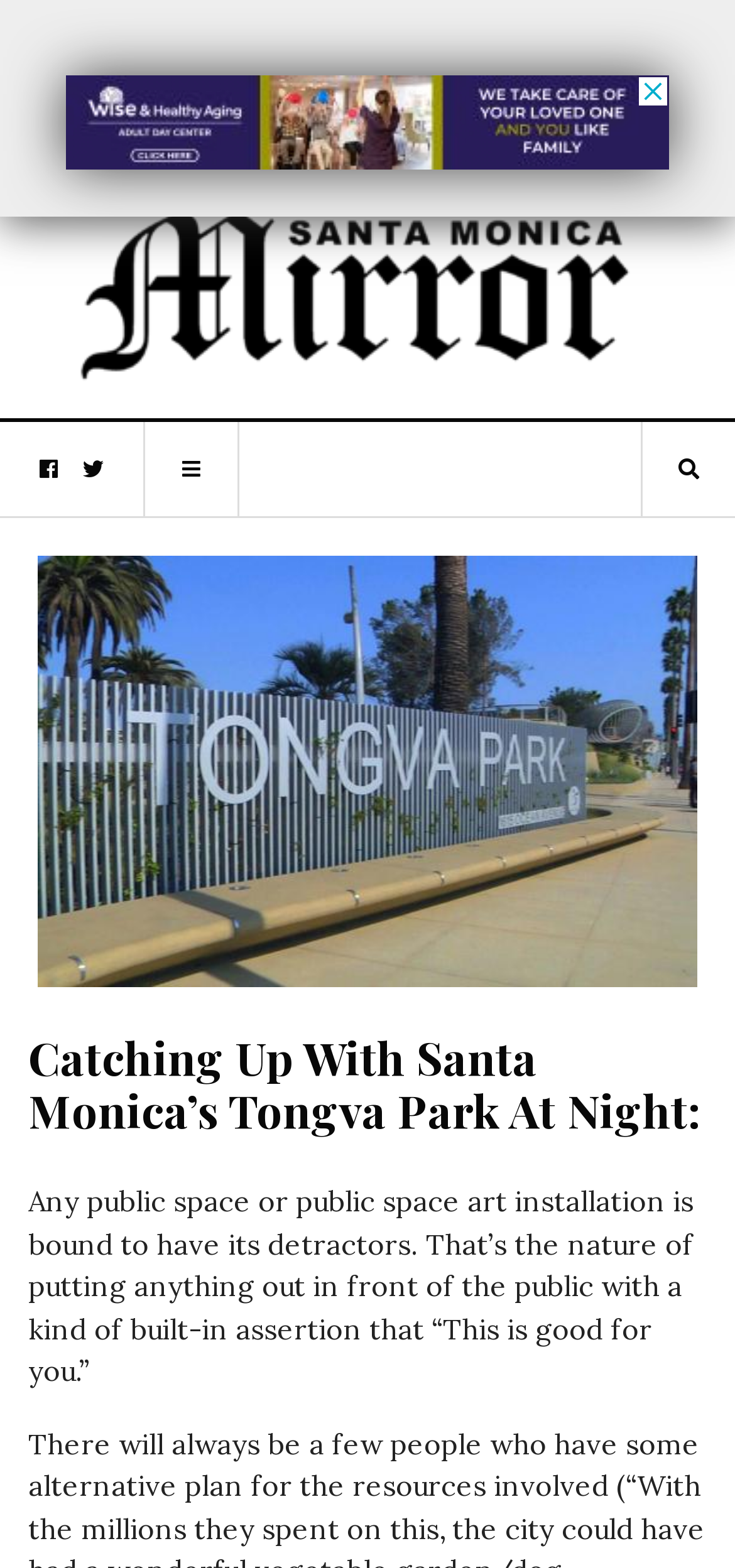Given the element description alt="SM Mirror", identify the bounding box coordinates for the UI element on the webpage screenshot. The format should be (top-left x, top-left y, bottom-right x, bottom-right y), with values between 0 and 1.

[0.096, 0.154, 0.865, 0.212]